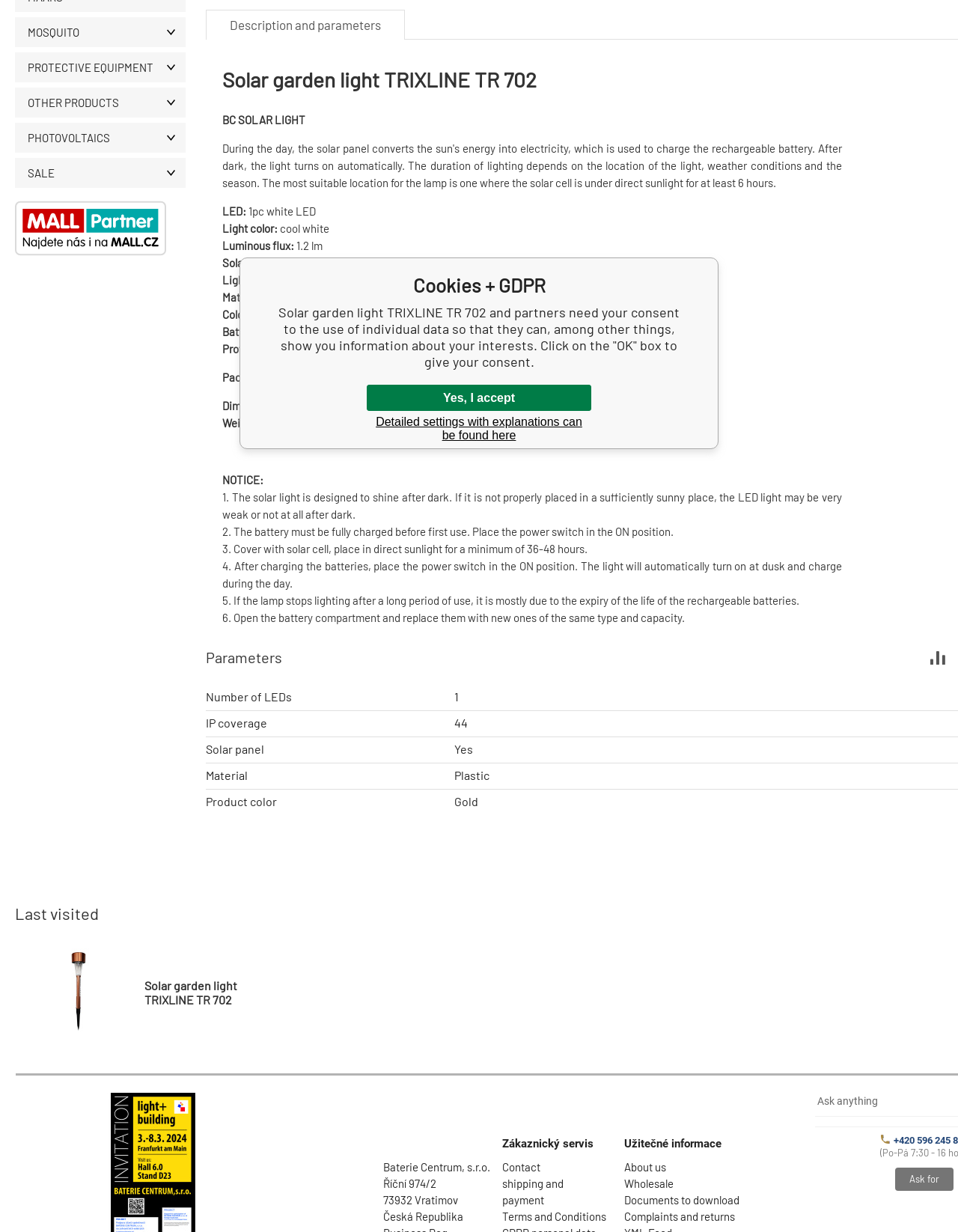From the webpage screenshot, predict the bounding box of the UI element that matches this description: "MOSQUITO".

[0.016, 0.014, 0.194, 0.038]